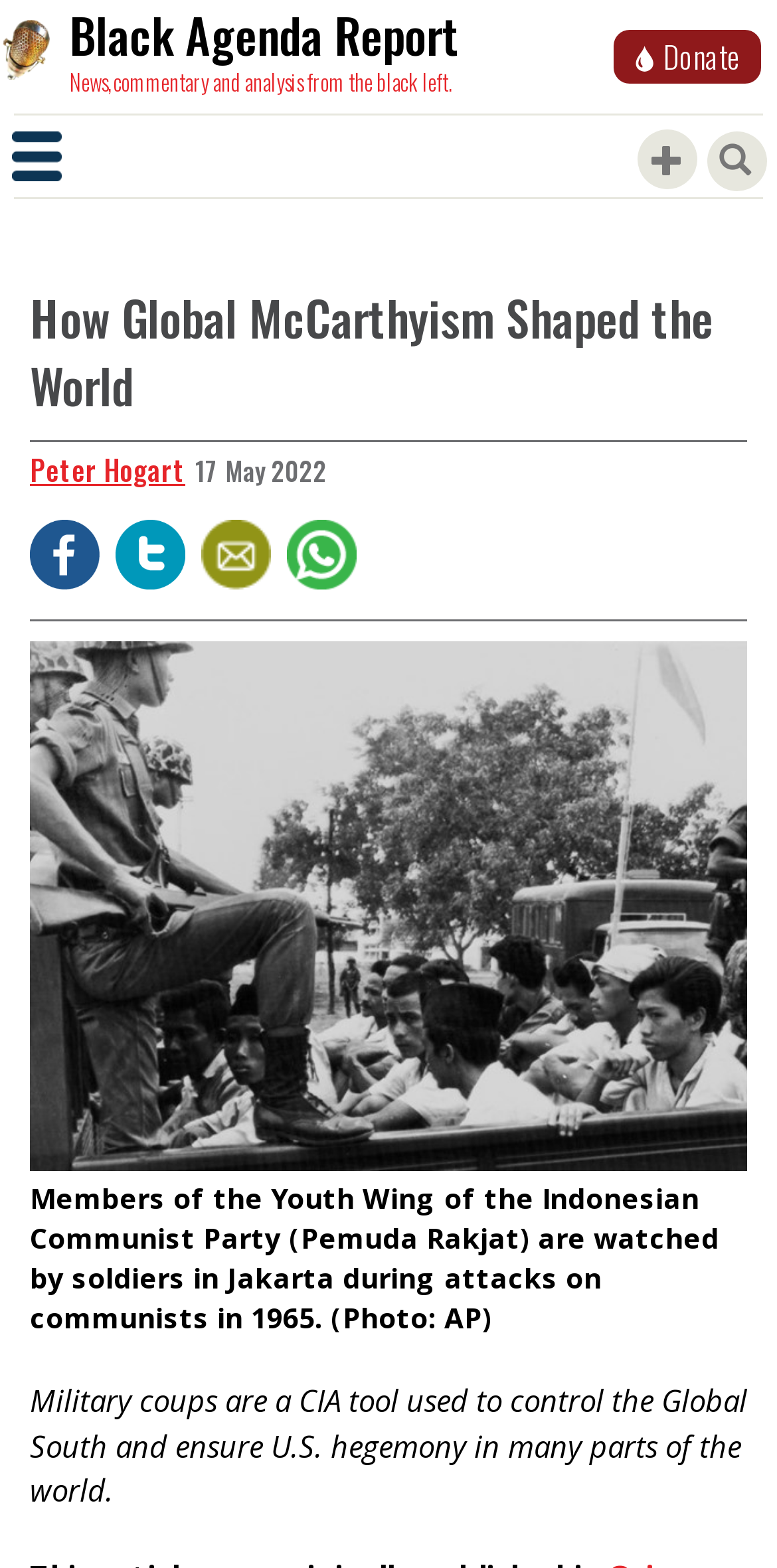Please provide the bounding box coordinates for the UI element as described: "That's ok". The coordinates must be four floats between 0 and 1, represented as [left, top, right, bottom].

None